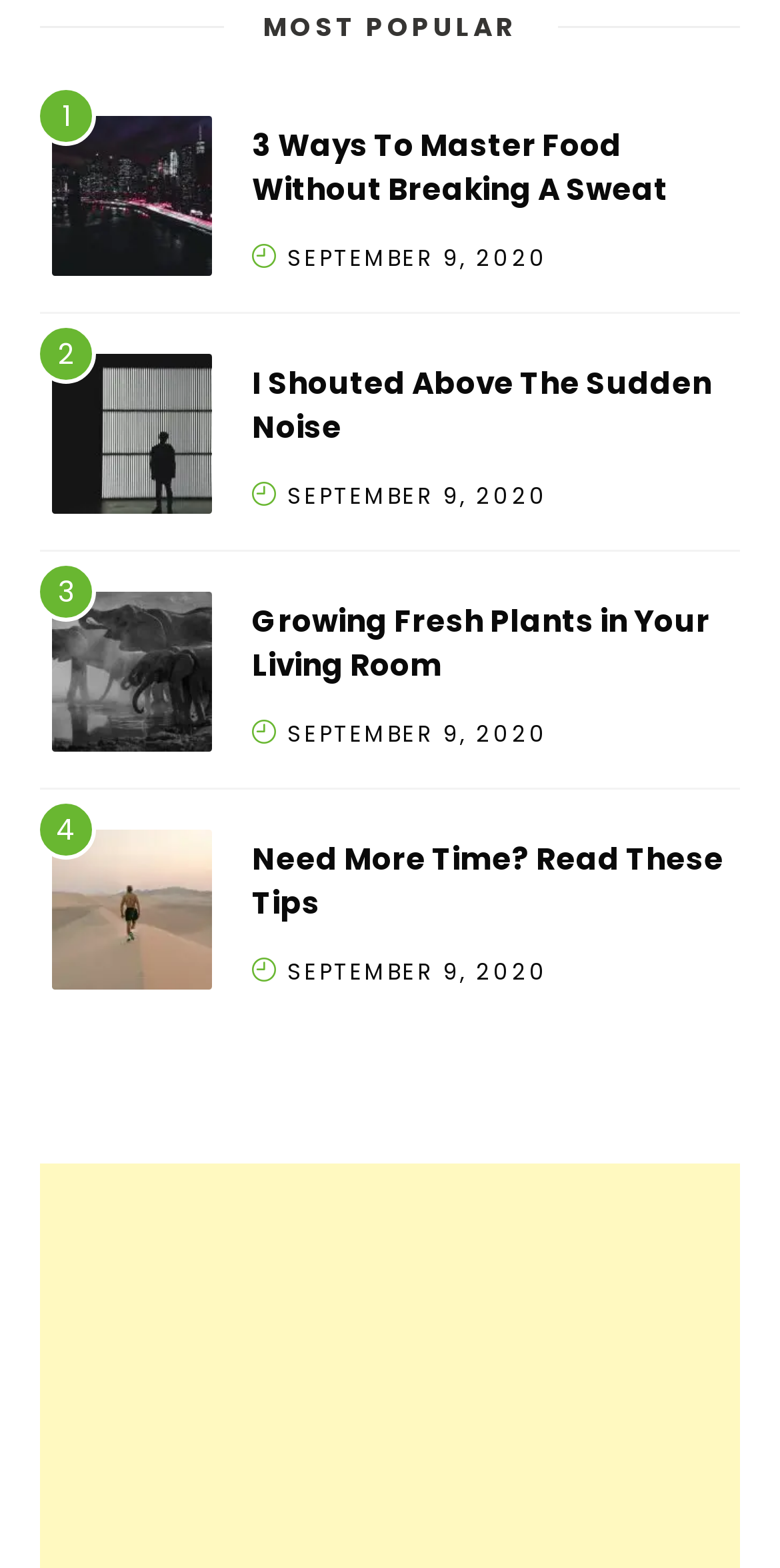Please locate the bounding box coordinates of the element that needs to be clicked to achieve the following instruction: "view the article 'I Shouted Above The Sudden Noise'". The coordinates should be four float numbers between 0 and 1, i.e., [left, top, right, bottom].

[0.323, 0.23, 0.913, 0.286]